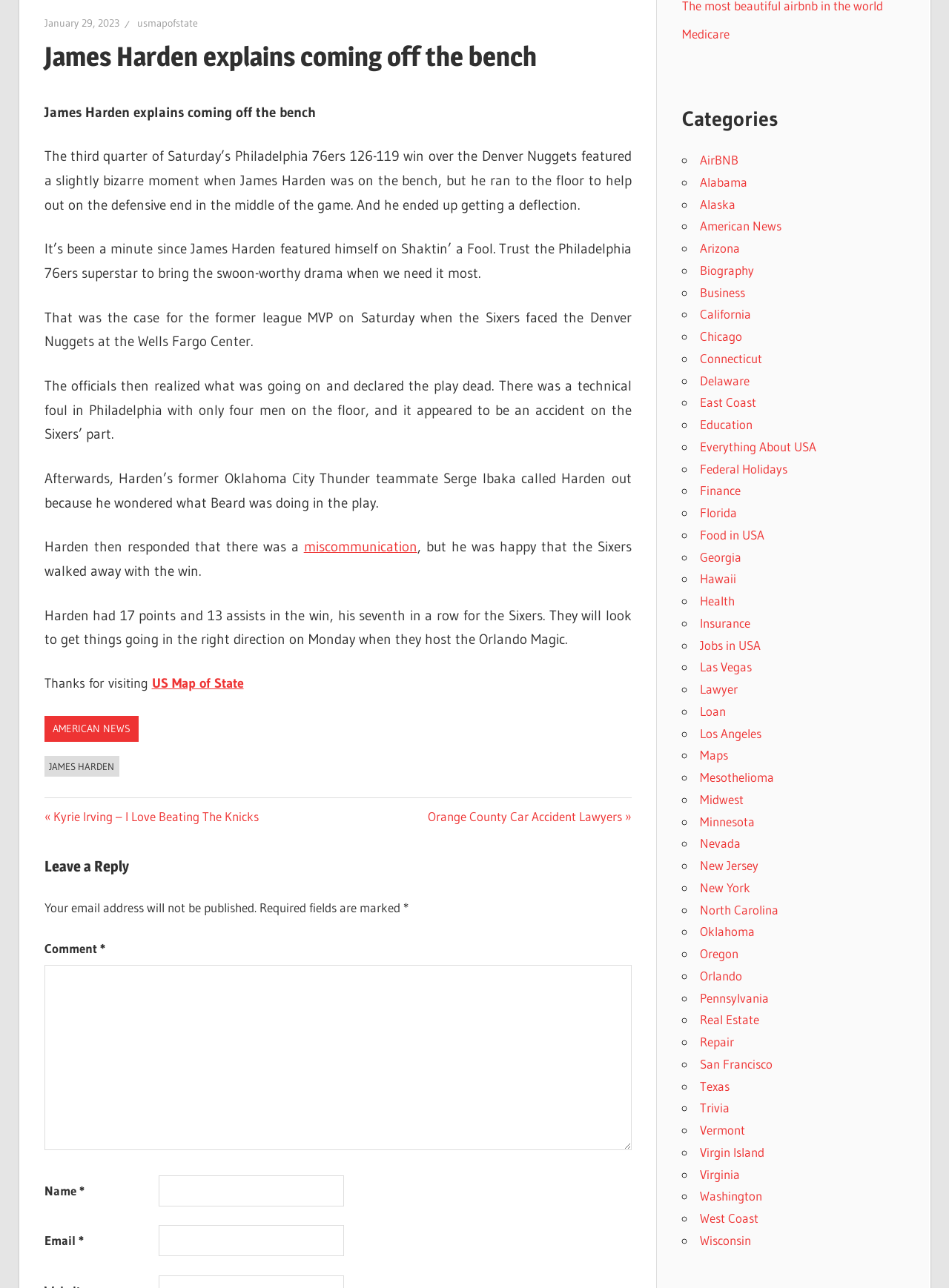Determine the bounding box coordinates of the UI element described below. Use the format (top-left x, top-left y, bottom-right x, bottom-right y) with floating point numbers between 0 and 1: Finance

[0.737, 0.375, 0.78, 0.387]